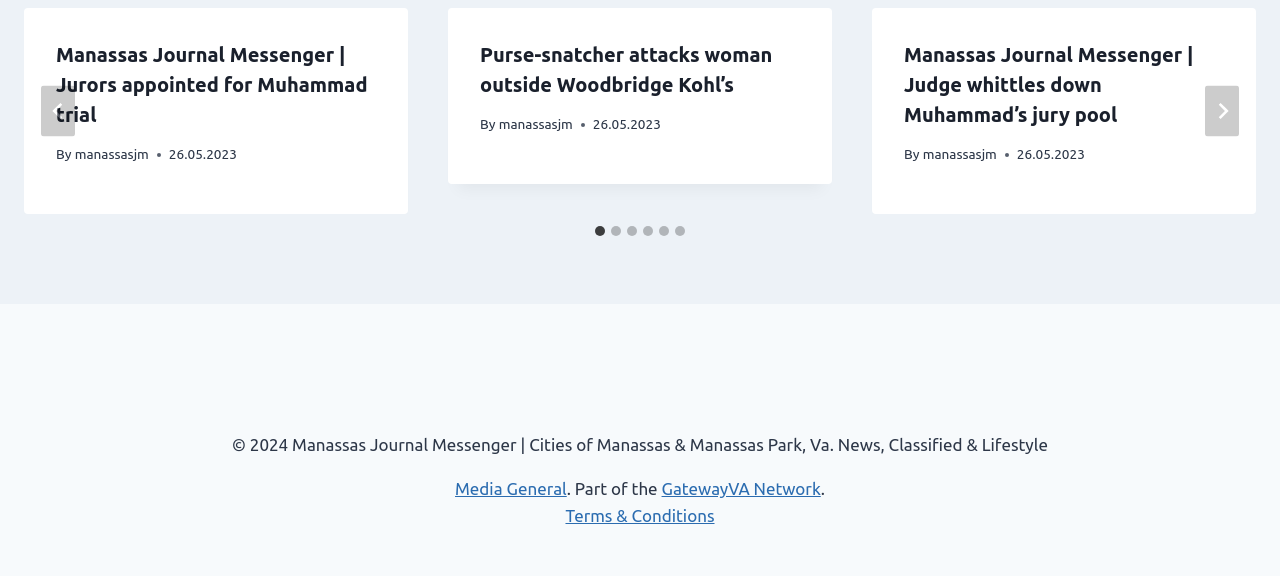Determine the bounding box for the UI element that matches this description: "manassasjm".

[0.721, 0.253, 0.779, 0.281]